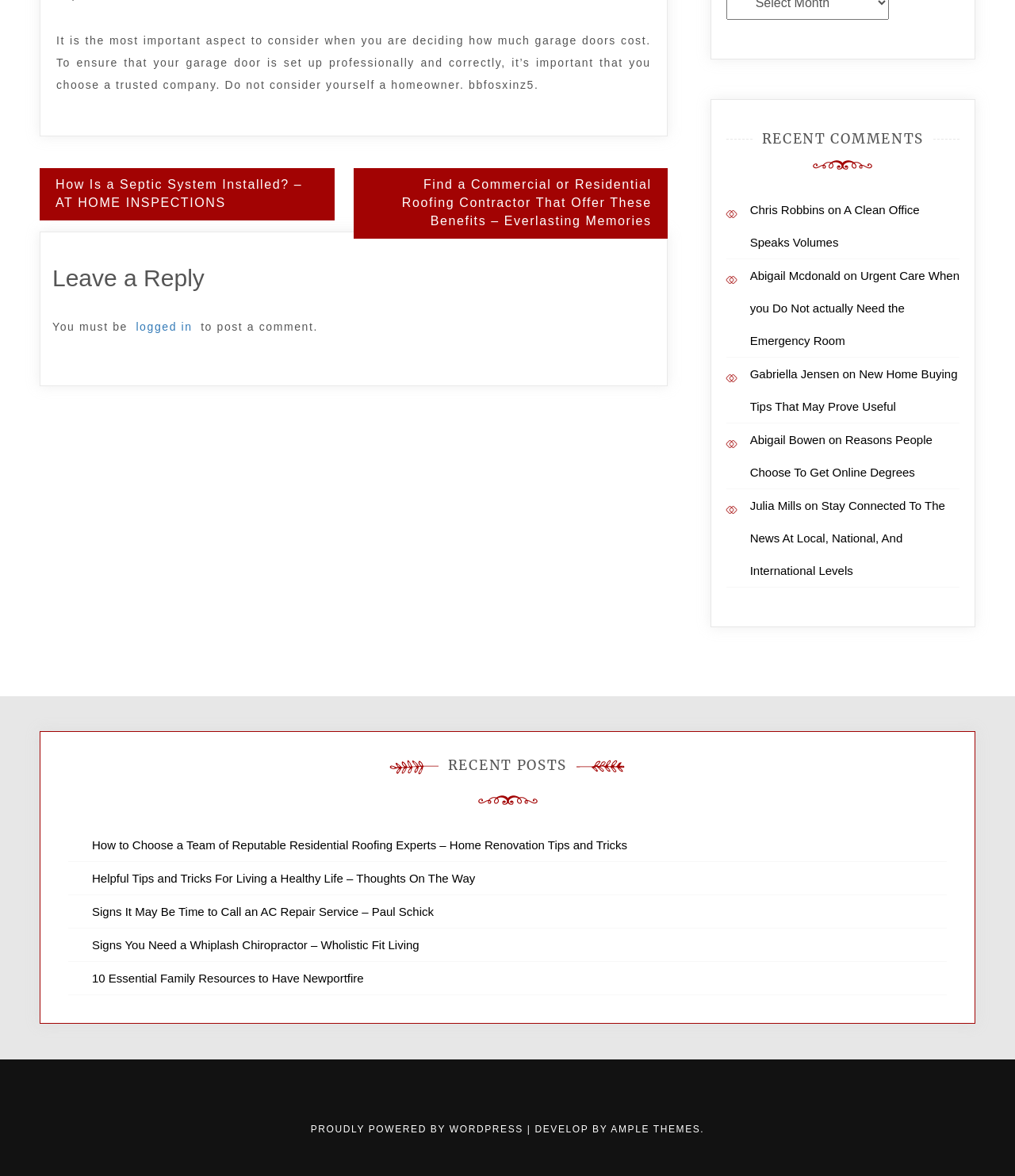Give a one-word or short phrase answer to this question: 
What type of content is listed under 'RECENT POSTS'?

Links to articles